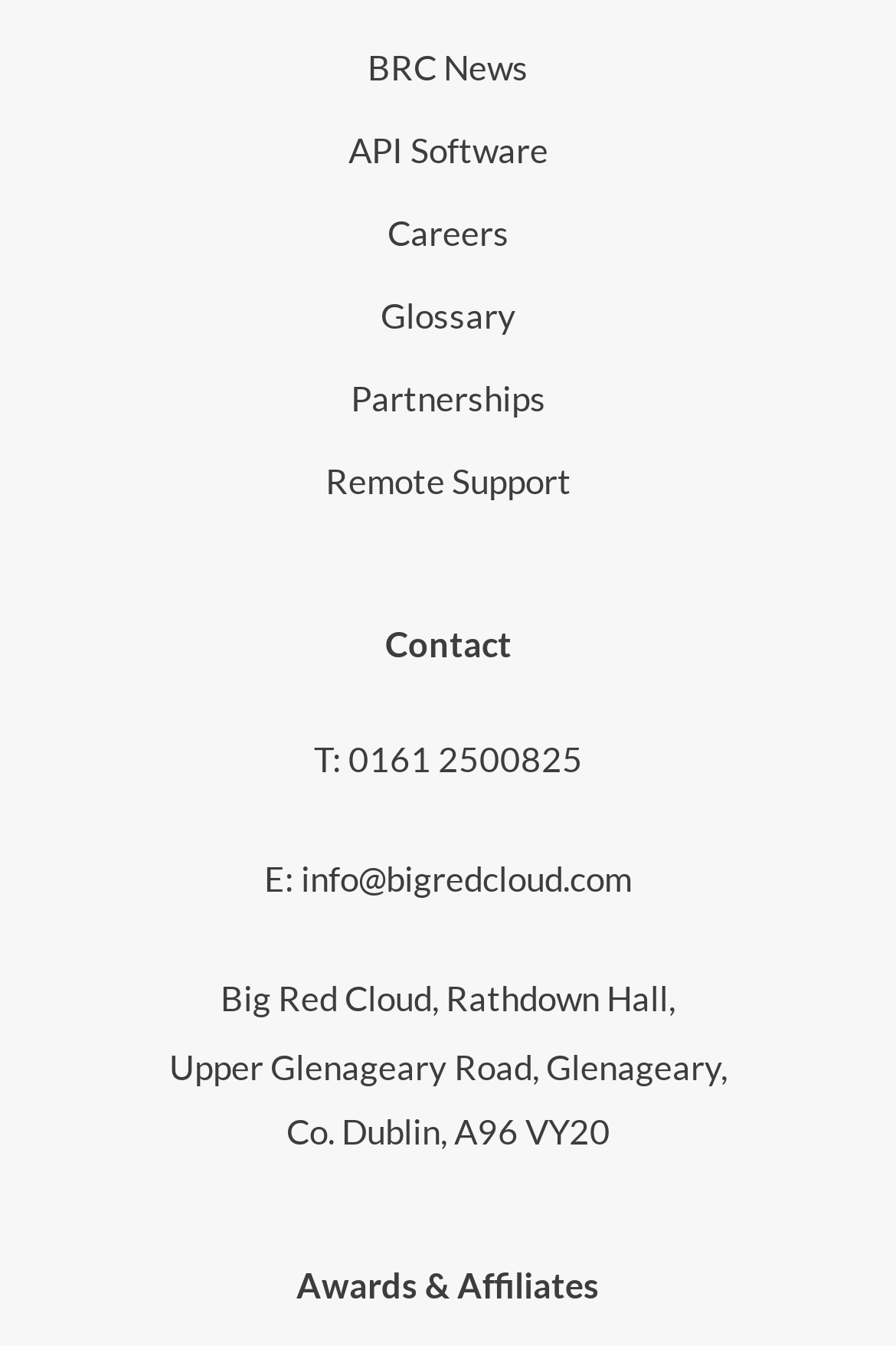What is the location of the company?
Based on the image, answer the question with as much detail as possible.

The location of the company can be found in the contact information section, where the address 'Upper Glenageary Road, Glenageary, Co. Dublin, A96 VY20' is mentioned.